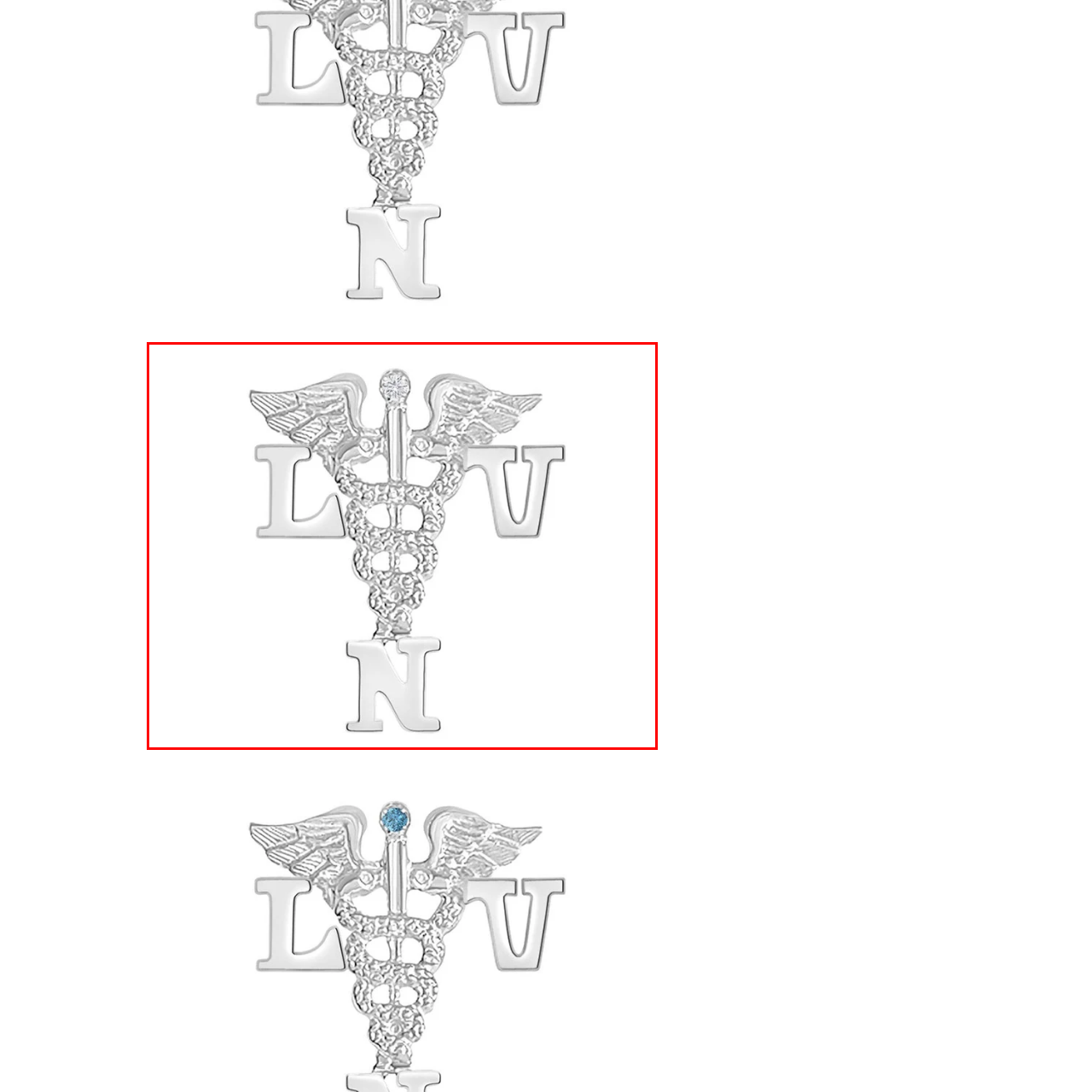Take a close look at the image outlined in red and answer the ensuing question with a single word or phrase:
What do the letters 'L', 'V', and 'N' signify?

Licensed Vocational Nurse